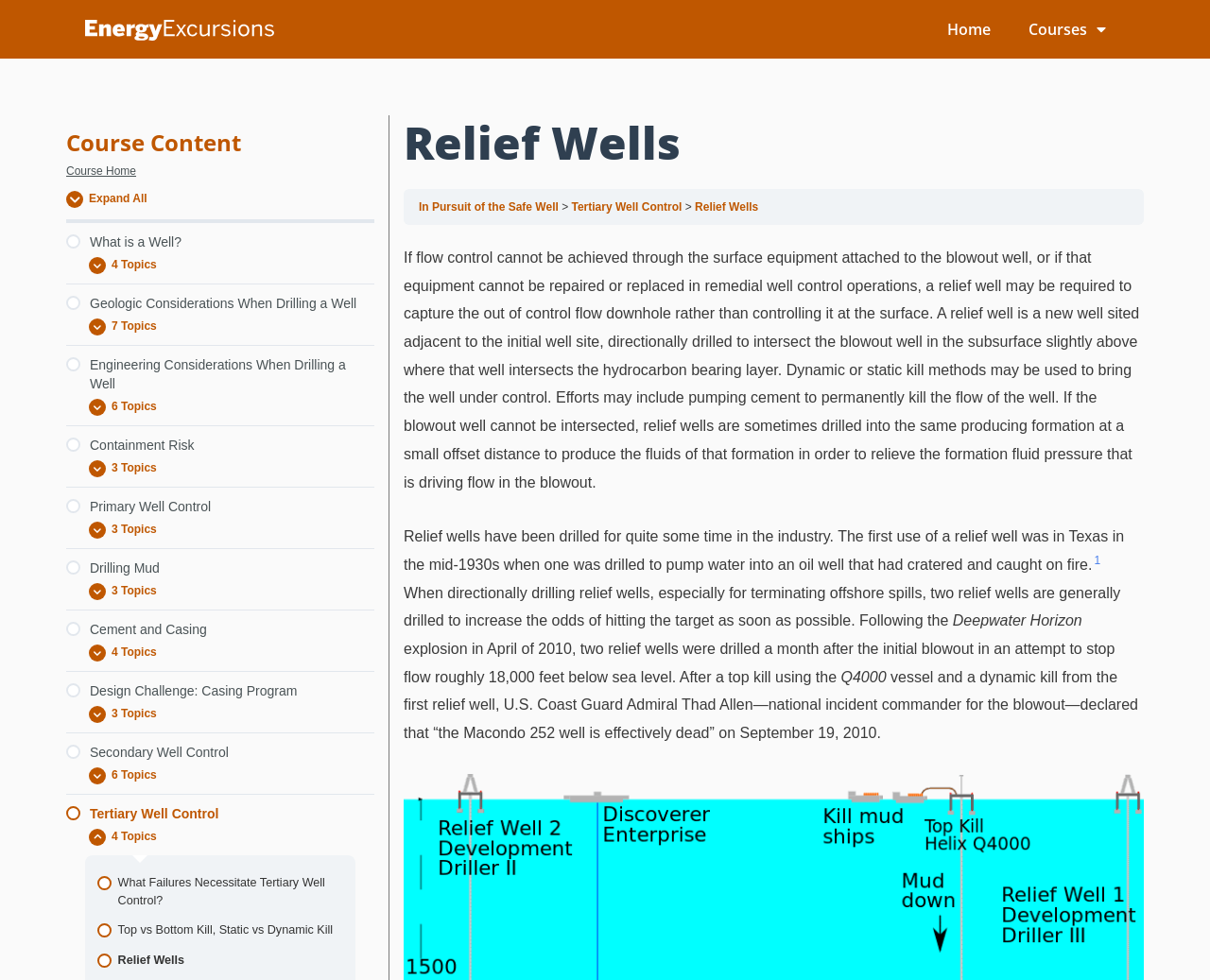How many topics are there in the 'Engineering Considerations When Drilling a Well' lesson?
Answer the question with detailed information derived from the image.

Under the 'Engineering Considerations When Drilling a Well' lesson, I can see a '6 Topics' label, indicating that there are 6 topics or subtopics within this lesson.